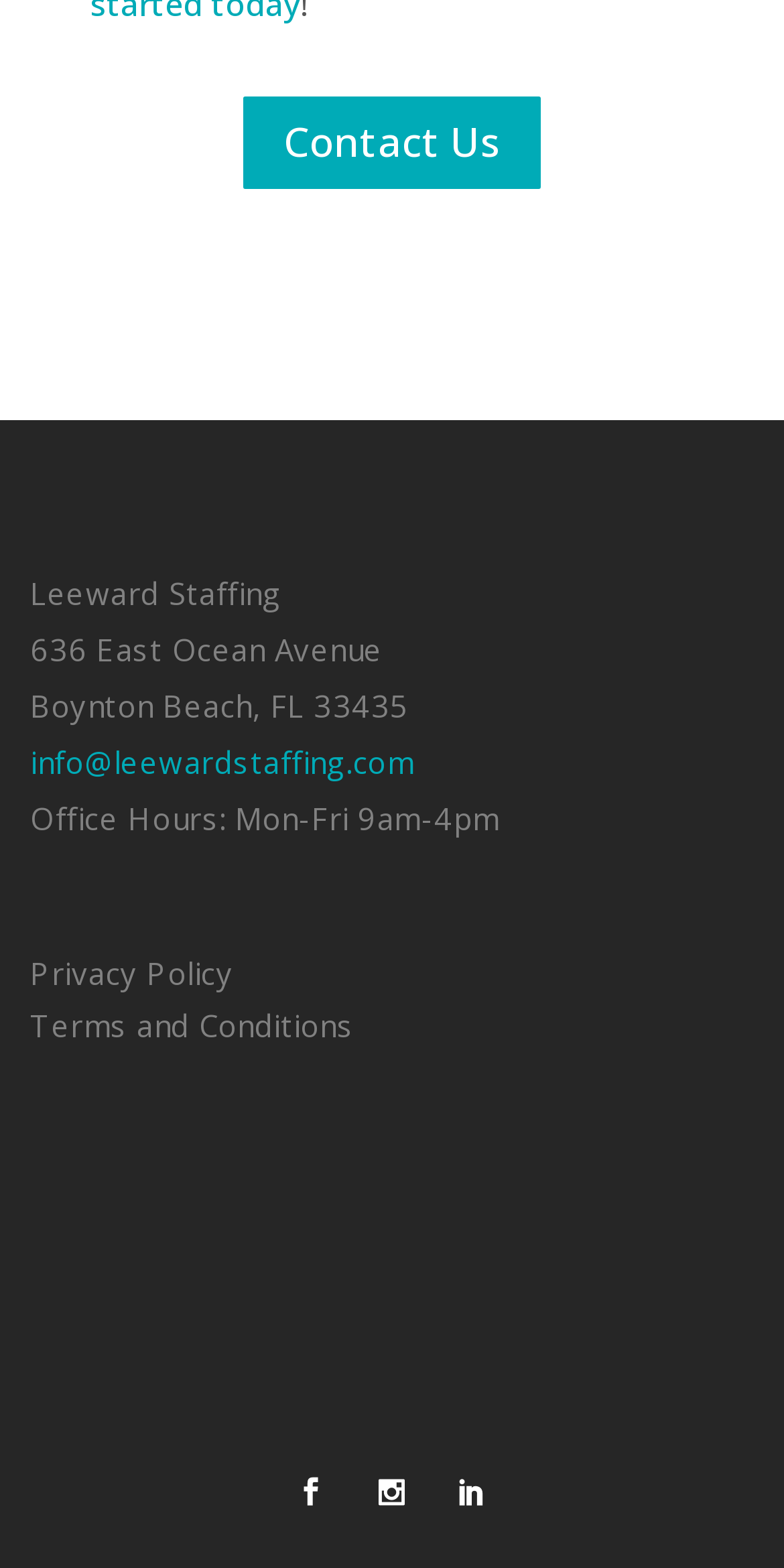Examine the image carefully and respond to the question with a detailed answer: 
What is the email address?

The email address can be found in the link element at the top of the page, which reads 'info@leewardstaffing.com'.